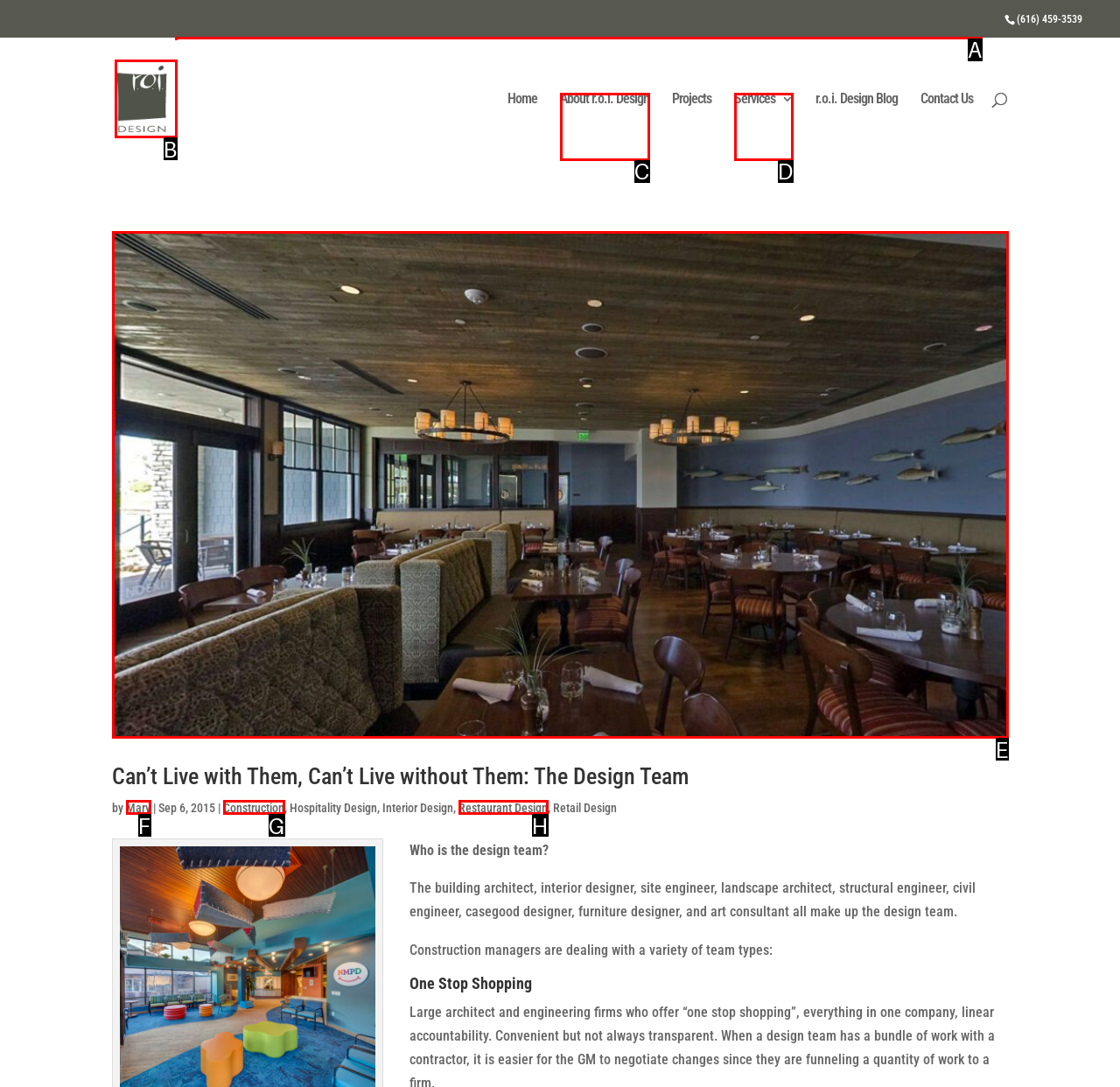Choose the HTML element to click for this instruction: click the ROIDESIGN logo Answer with the letter of the correct choice from the given options.

B